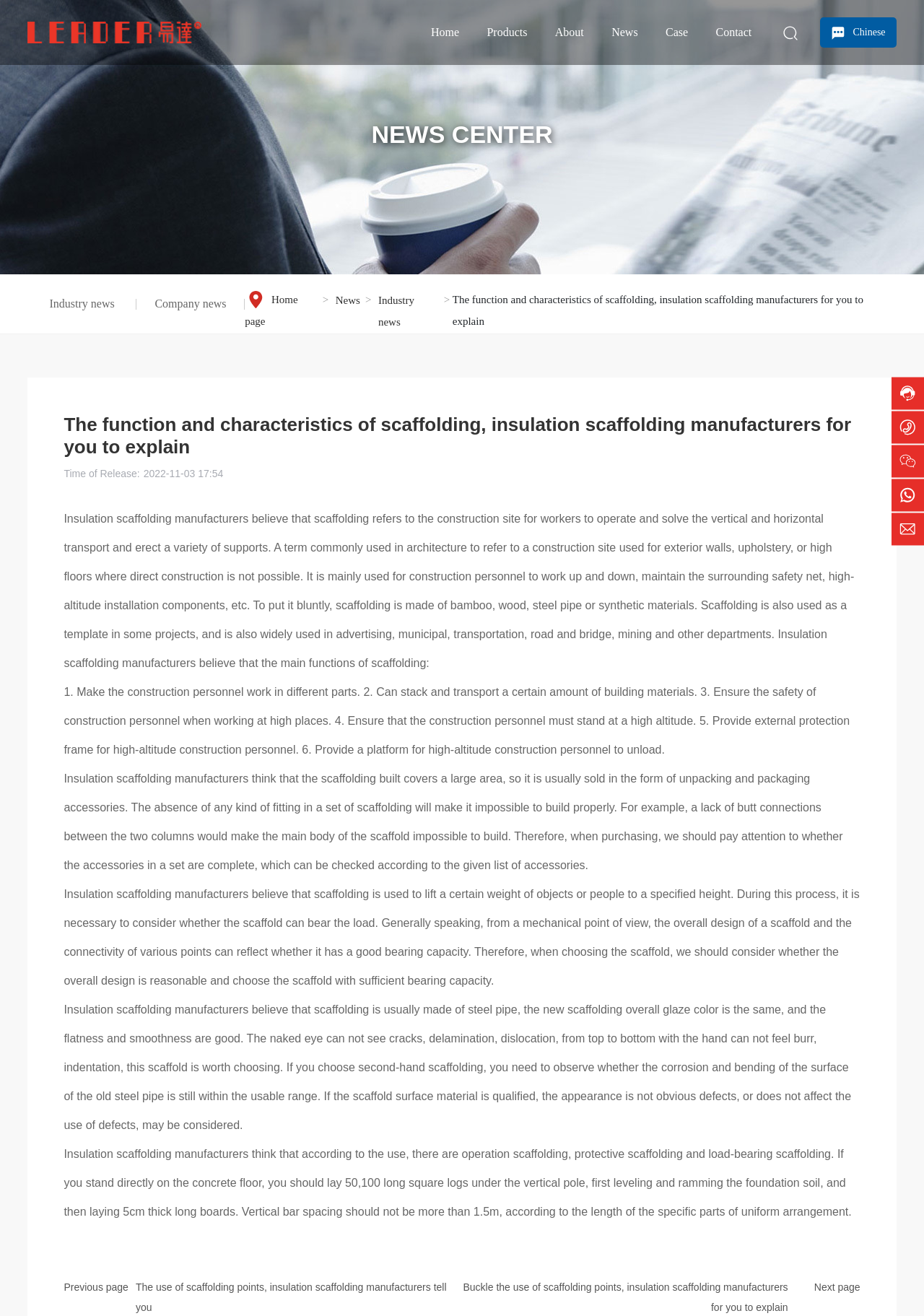Provide the bounding box coordinates for the UI element described in this sentence: "alt="NEWS CENTER" title="NEWS CENTER"". The coordinates should be four float values between 0 and 1, i.e., [left, top, right, bottom].

[0.0, 0.099, 1.0, 0.108]